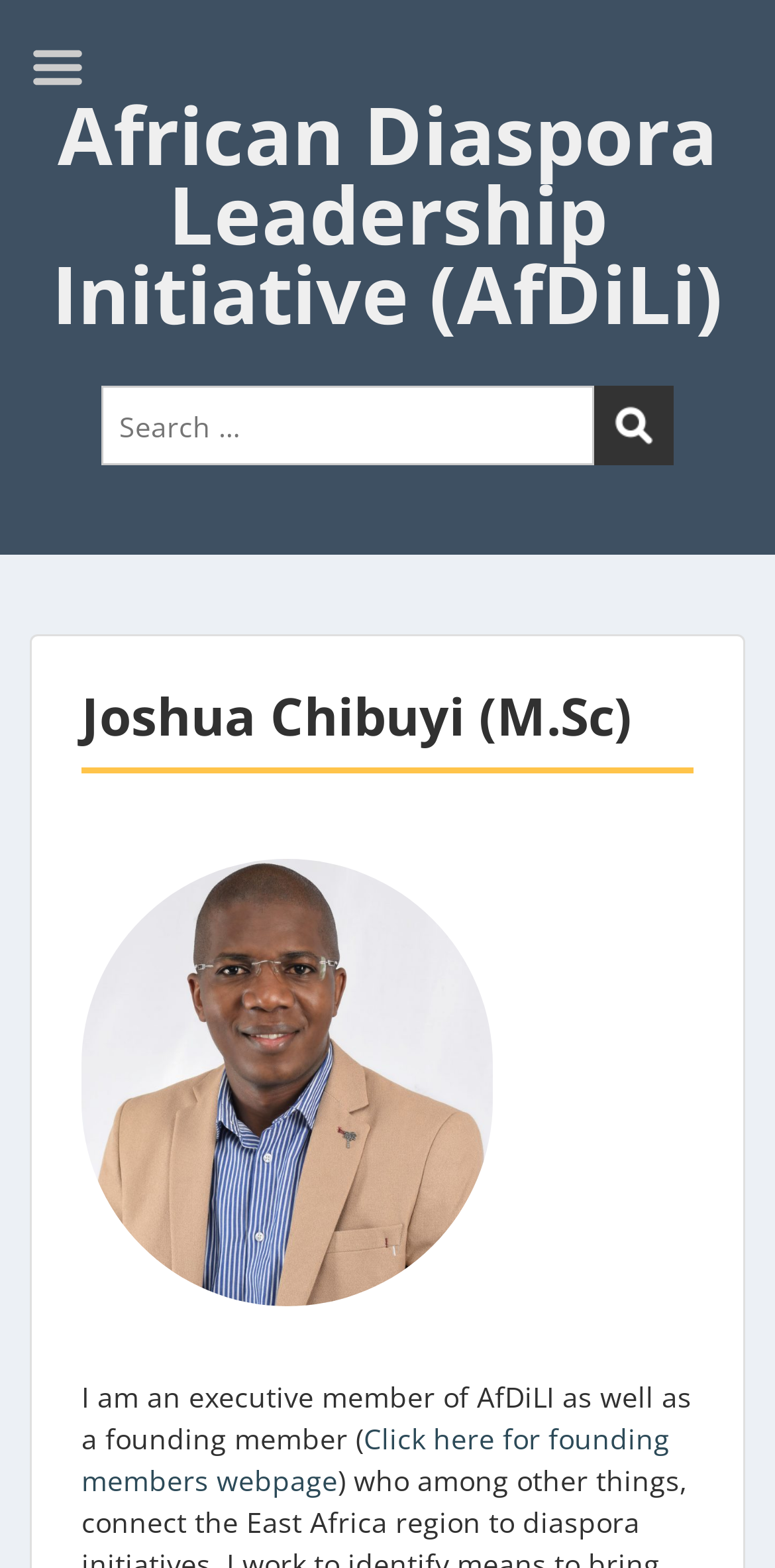Please specify the bounding box coordinates of the area that should be clicked to accomplish the following instruction: "Open toolbar Accessibility Tools". The coordinates should consist of four float numbers between 0 and 1, i.e., [left, top, right, bottom].

None